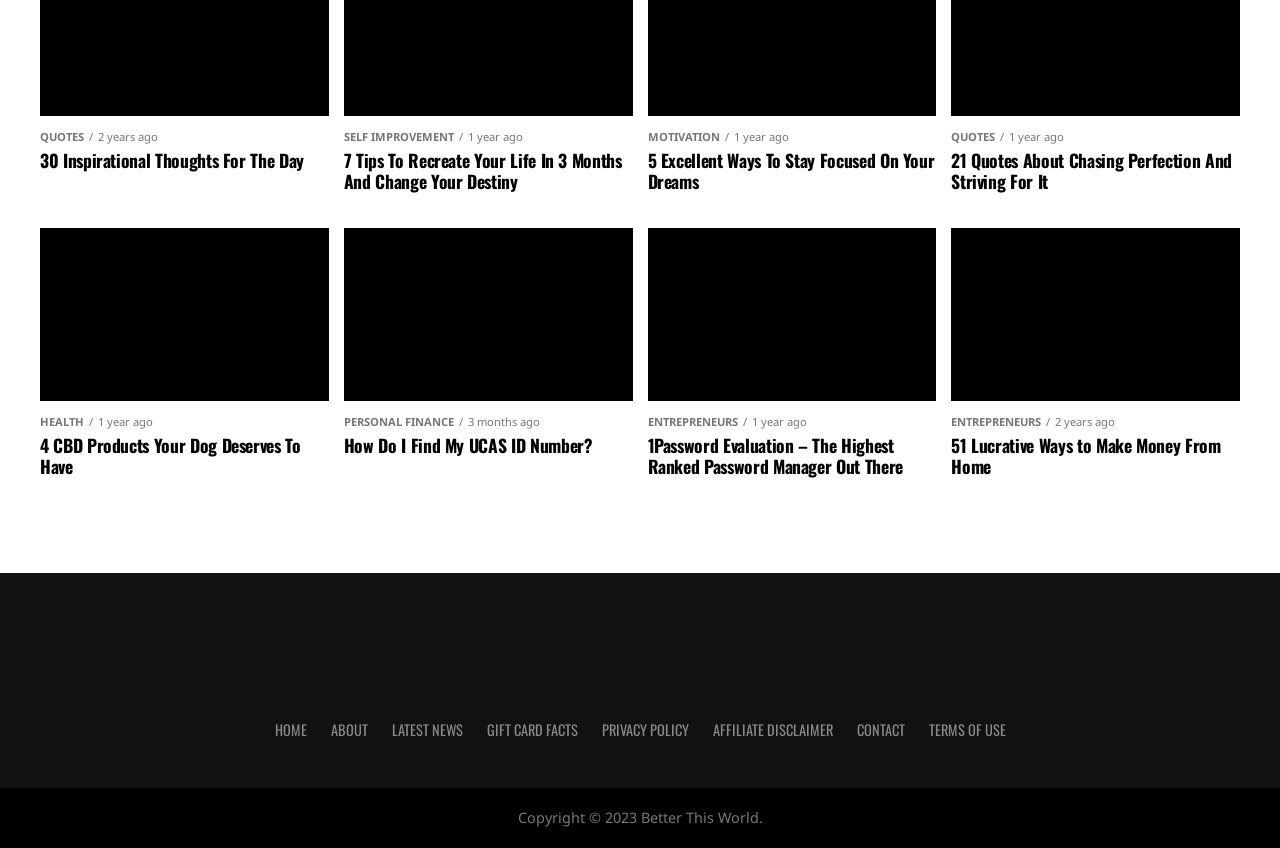Locate the bounding box coordinates of the element you need to click to accomplish the task described by this instruction: "visit 'ABOUT' page".

[0.258, 0.848, 0.287, 0.873]